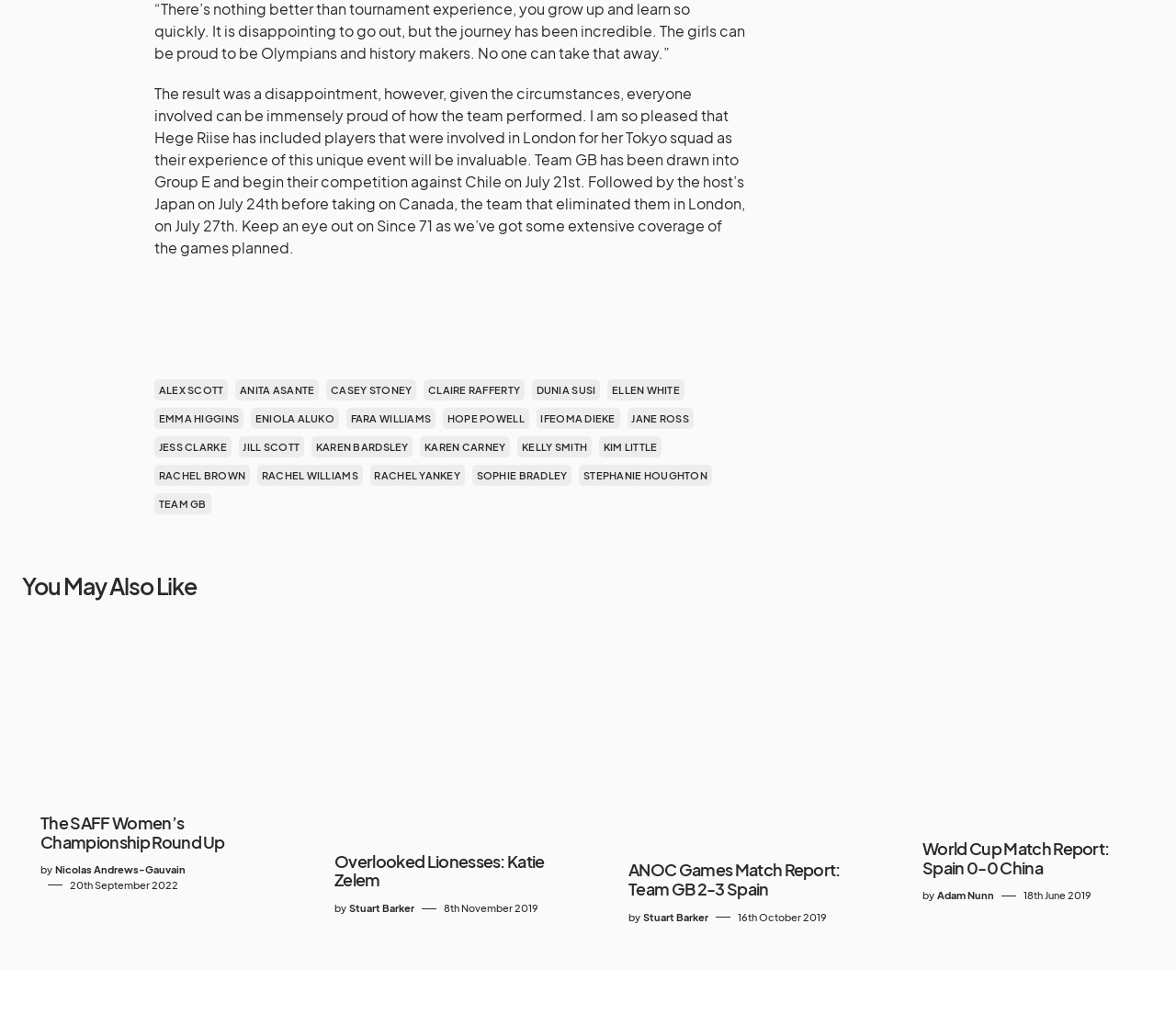Calculate the bounding box coordinates for the UI element based on the following description: "Overlooked Lionesses: Katie Zelem". Ensure the coordinates are four float numbers between 0 and 1, i.e., [left, top, right, bottom].

[0.284, 0.84, 0.466, 0.878]